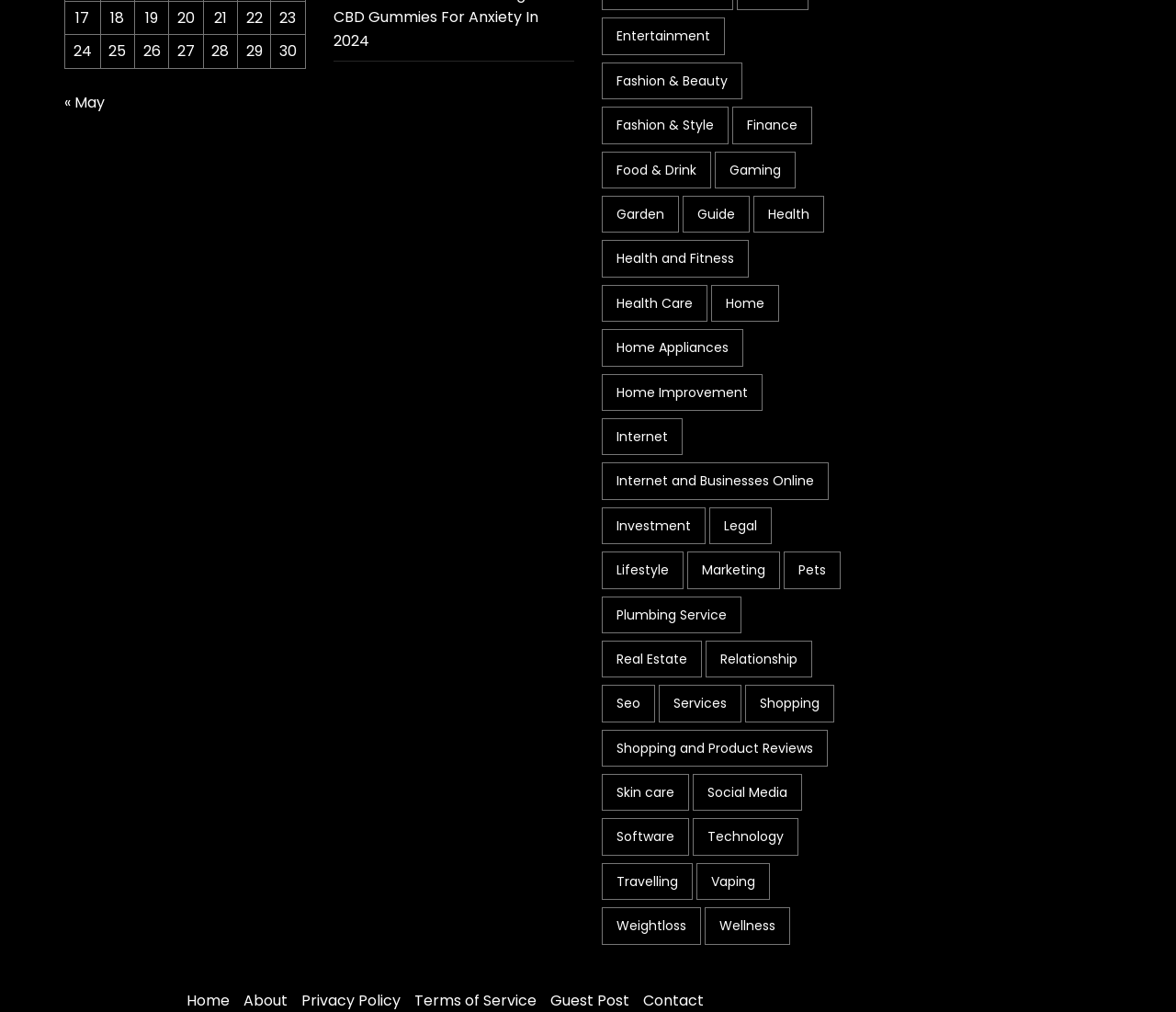Could you indicate the bounding box coordinates of the region to click in order to complete this instruction: "Click on the 'Entertainment' category".

[0.512, 0.018, 0.616, 0.054]